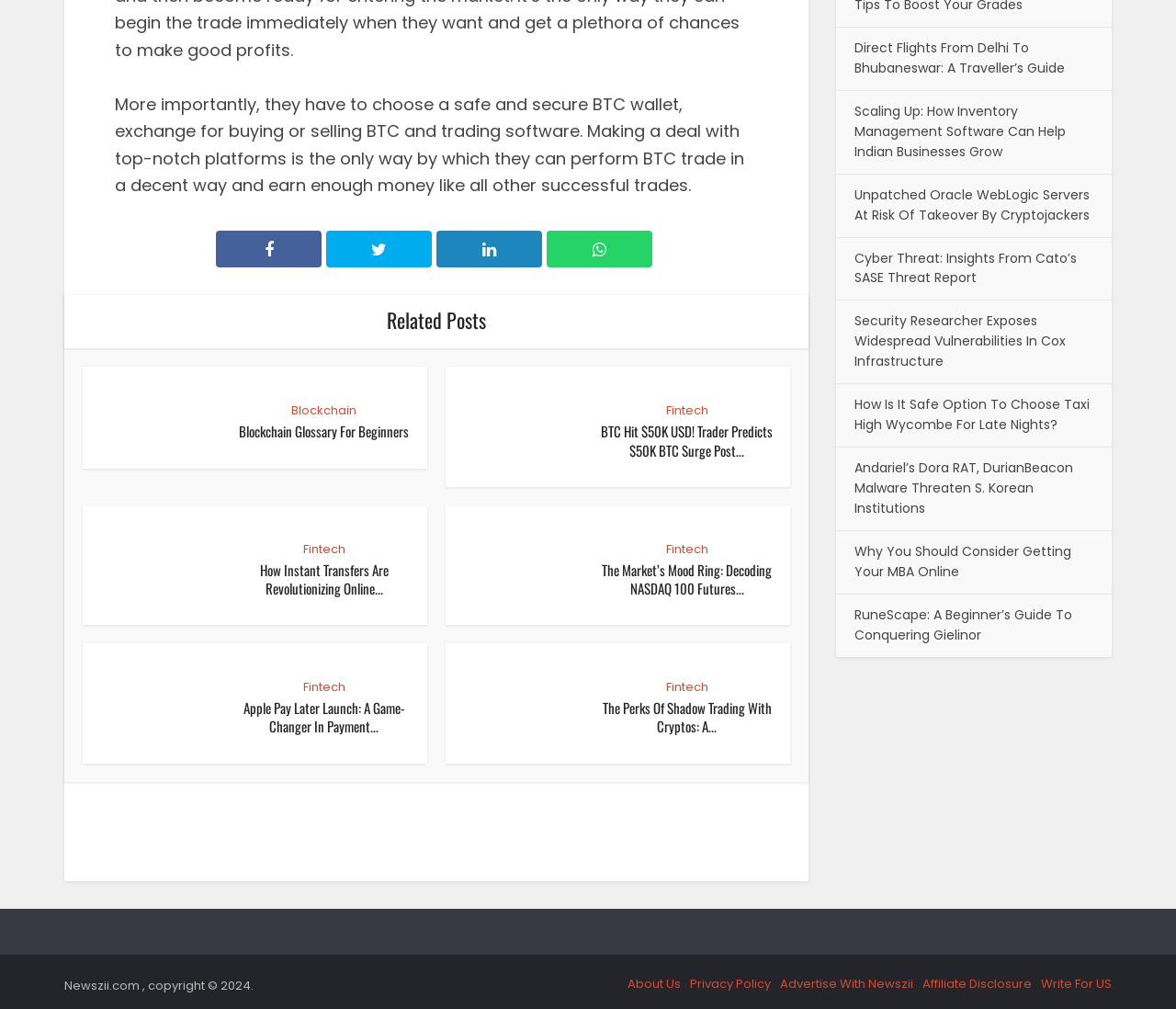Given the element description: "Privacy Policy", predict the bounding box coordinates of this UI element. The coordinates must be four float numbers between 0 and 1, given as [left, top, right, bottom].

[0.587, 0.966, 0.655, 0.983]